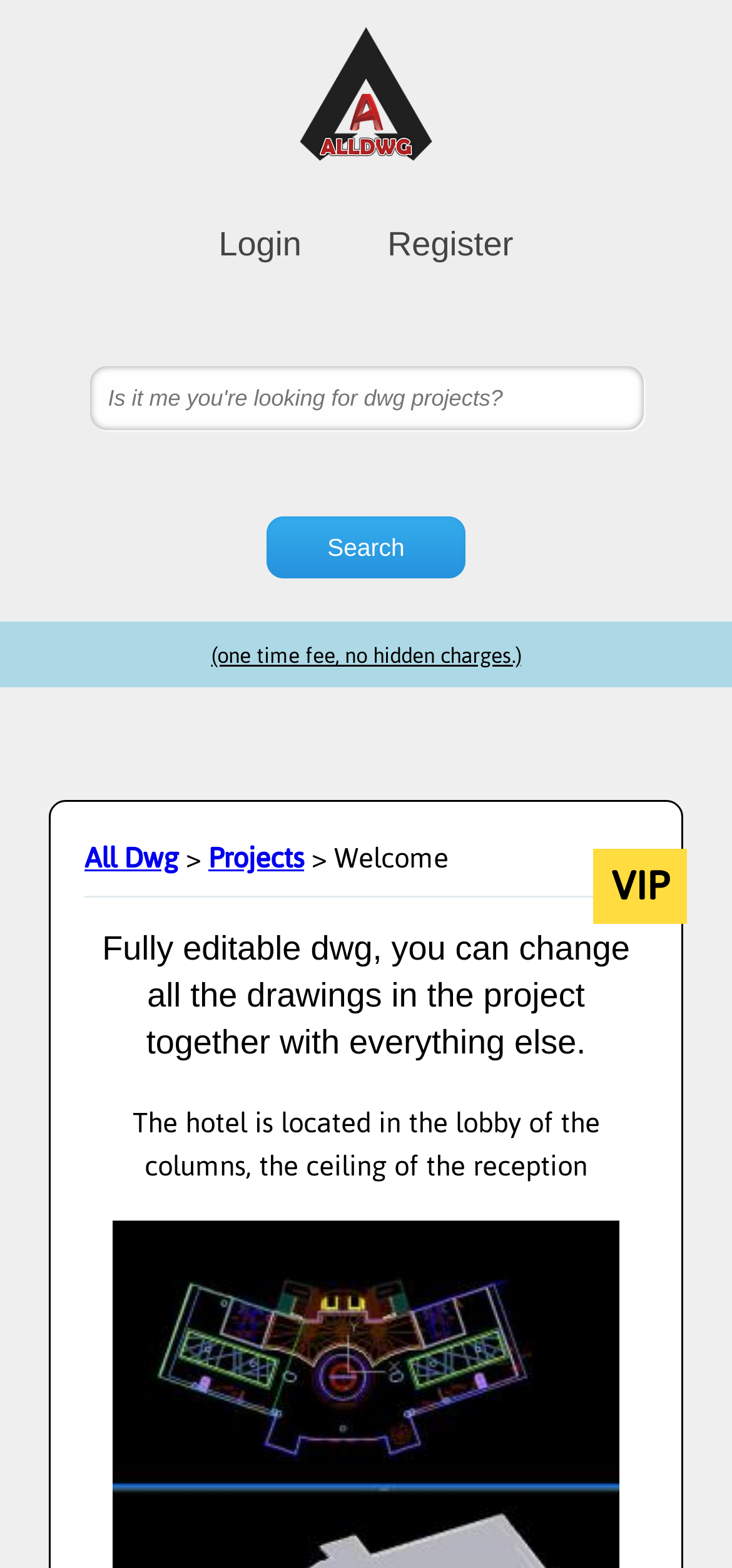What is the location of the hotel mentioned?
Utilize the image to construct a detailed and well-explained answer.

The text 'The hotel is located in the lobby of the columns, the ceiling of the reception' mentions the location of the hotel as the lobby of the columns.